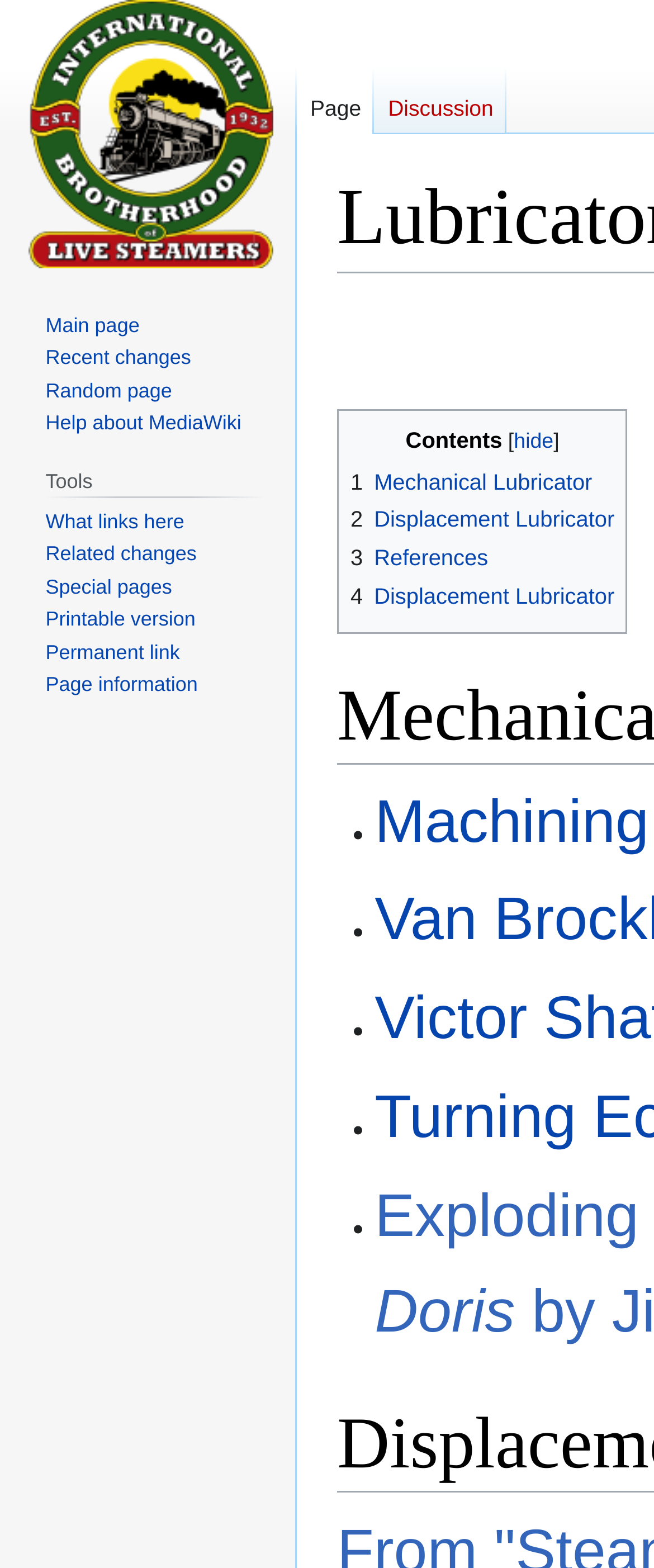Use a single word or phrase to answer the question: What is the shortcut key for the 'Page' link in the 'Namespaces' navigation?

Alt+c